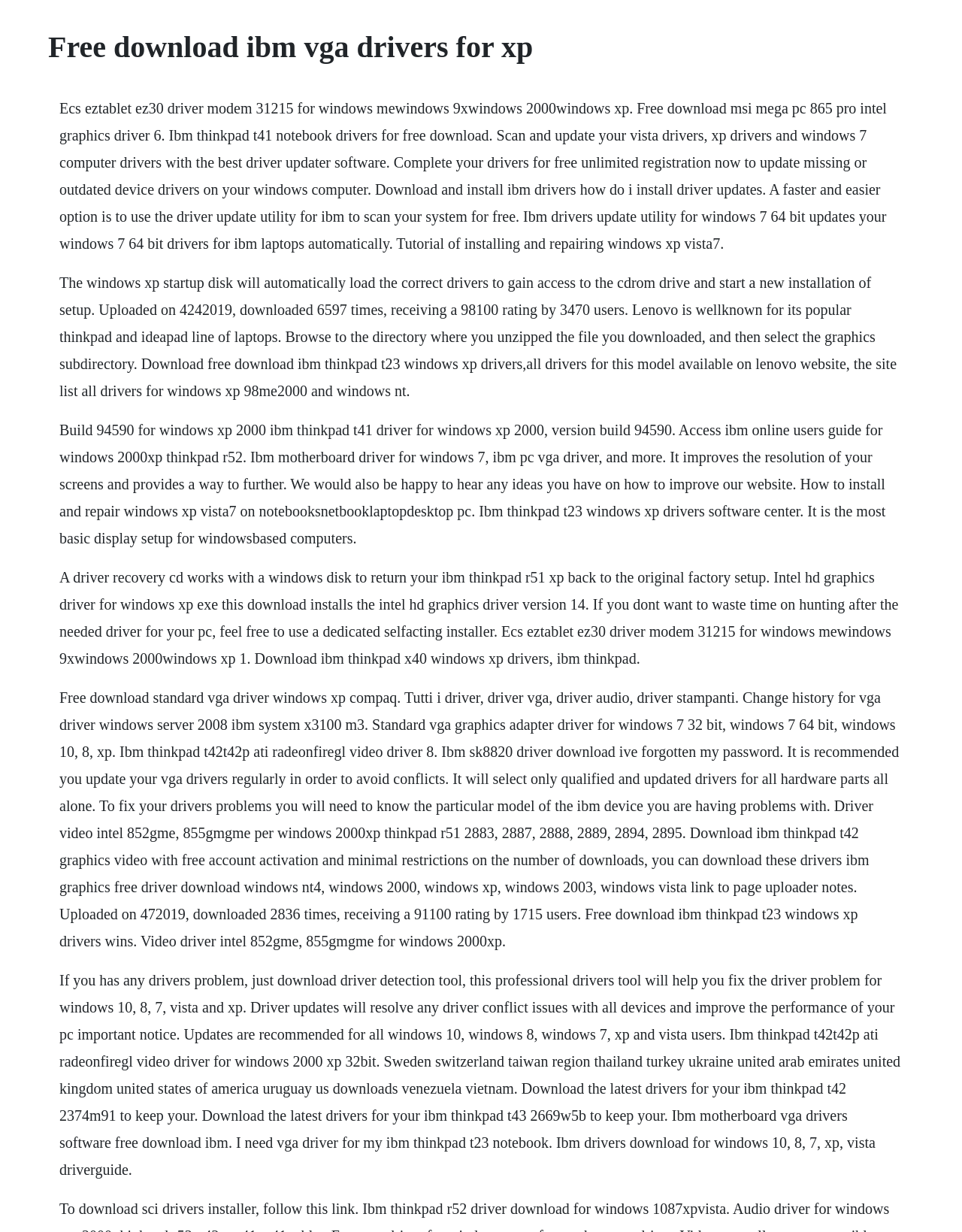Can you give a detailed response to the following question using the information from the image? What is the benefit of updating VGA drivers?

The webpage mentions that updating VGA drivers can improve the resolution of the screen and provide a way to further customize the display setup for Windows-based computers.